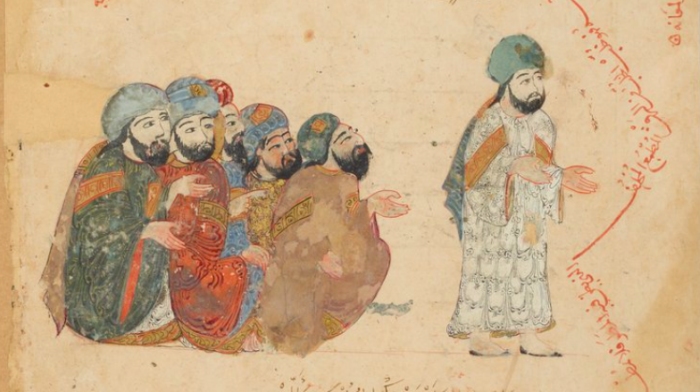Please provide a detailed answer to the question below based on the screenshot: 
What is the significance of the manuscript?

The manuscript, Ms Ar 5847 from the Bibliothèque Nationale in Paris, is significant because it adds to the documentation of intellectual heritage and artistic expression in historical Islamic societies.